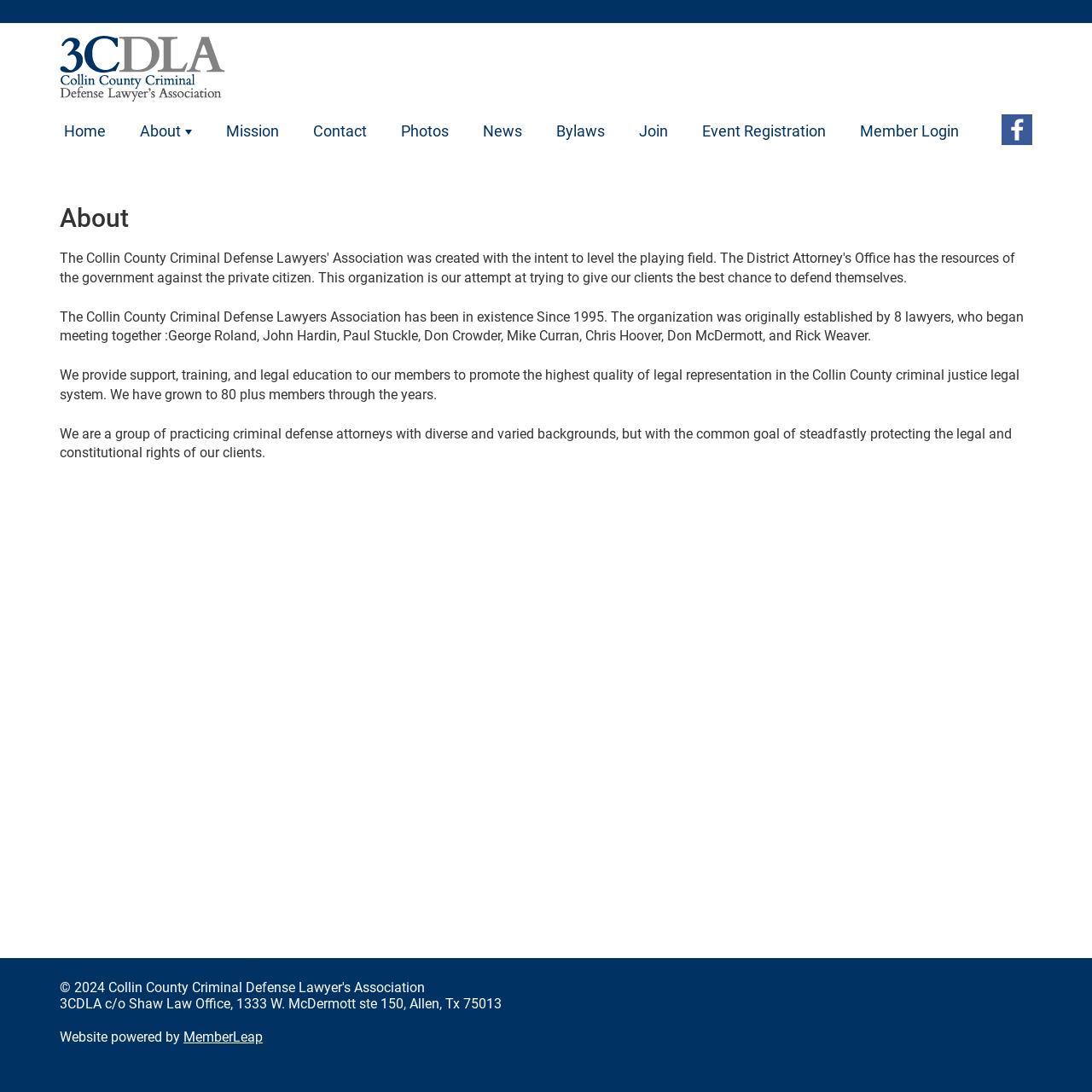What is the name of the organization?
Utilize the information in the image to give a detailed answer to the question.

I found the answer by reading the StaticText element that says 'The Collin County Criminal Defense Lawyers Association has been in existence Since 1995...' which indicates that the organization's name is Collin County Criminal Defense Lawyers Association.